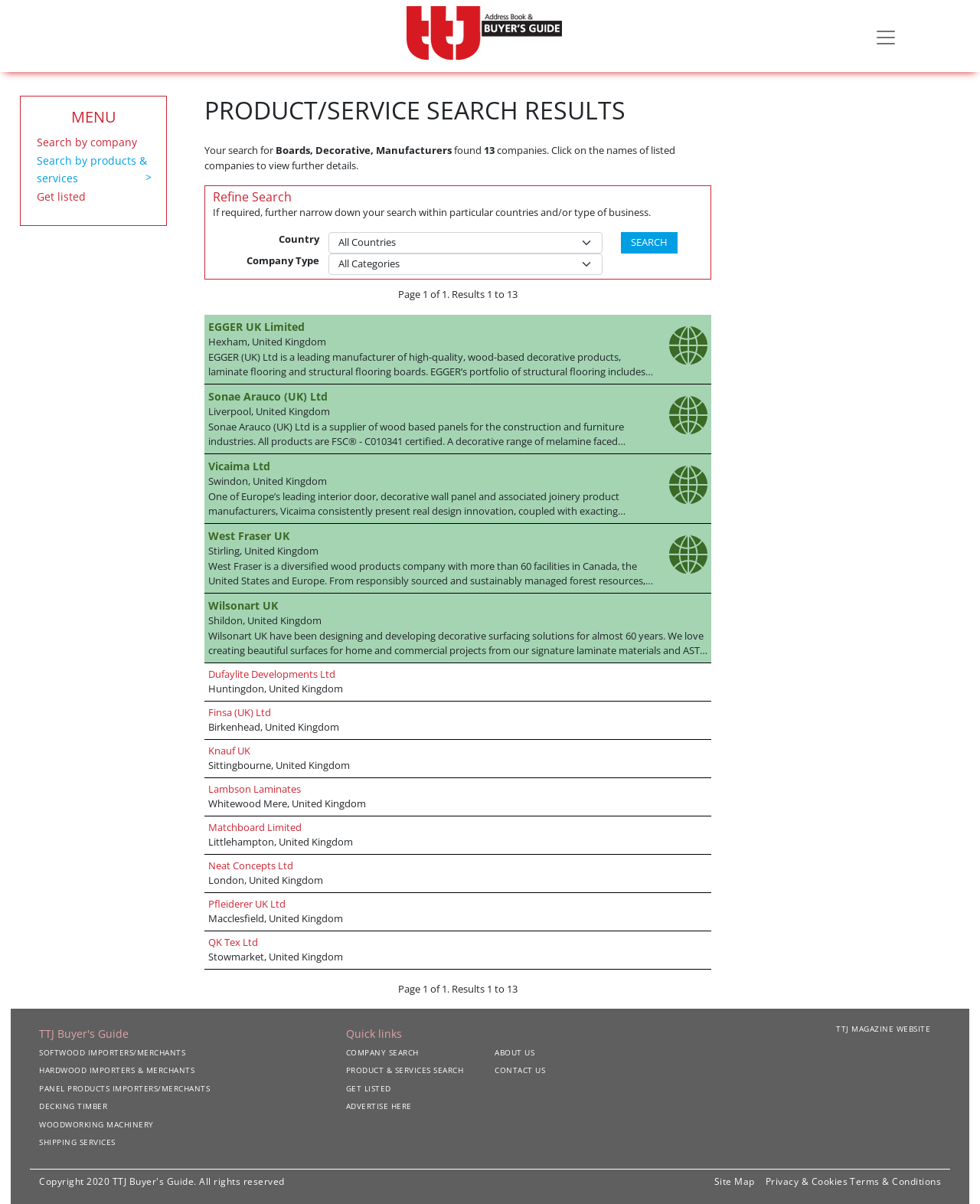Provide the bounding box coordinates of the HTML element described as: "Personen". The bounding box coordinates should be four float numbers between 0 and 1, i.e., [left, top, right, bottom].

None